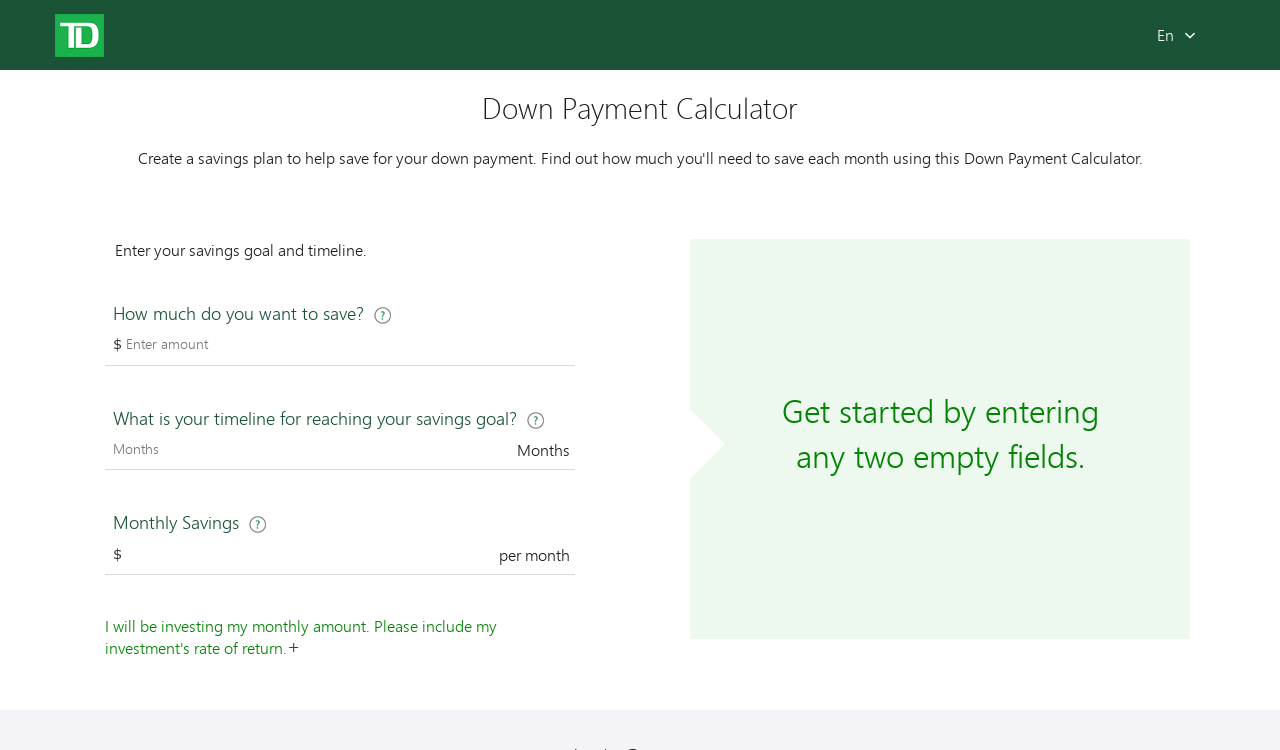Determine which piece of text is the heading of the webpage and provide it.

Down Payment Calculator